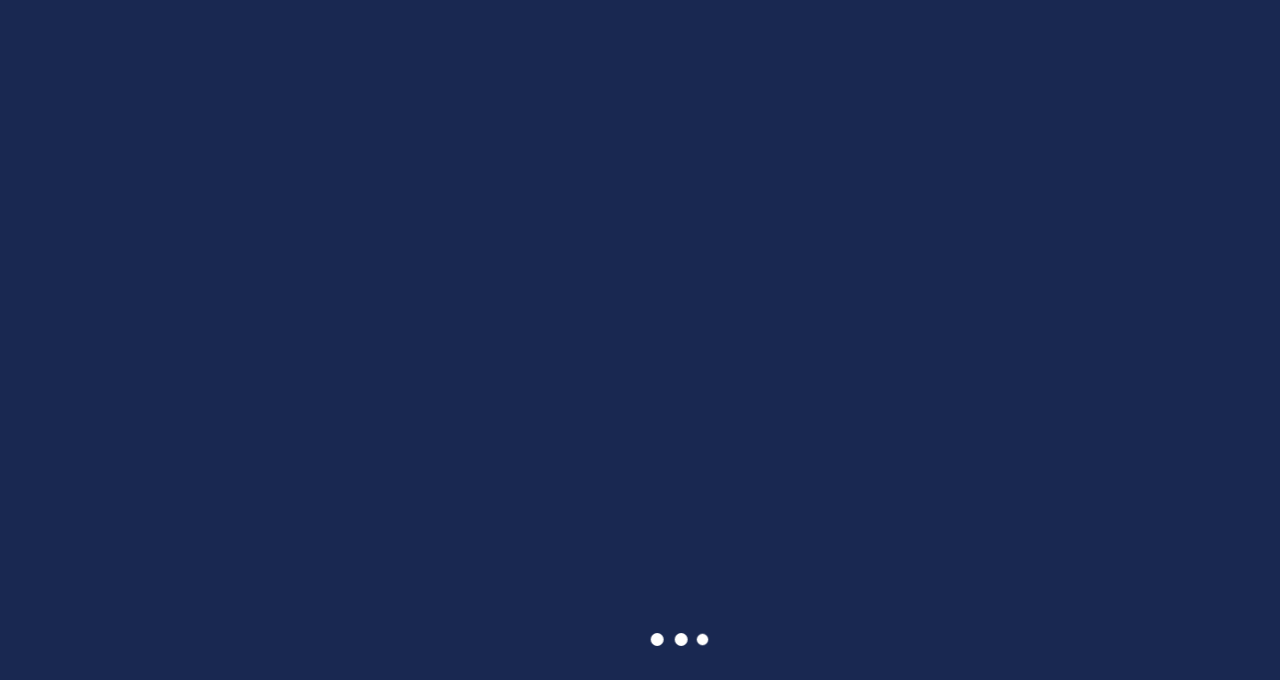Answer the question below with a single word or a brief phrase: 
What is the name of another product listed on the webpage?

Veterinary hematology analyzer DP-H10 VET